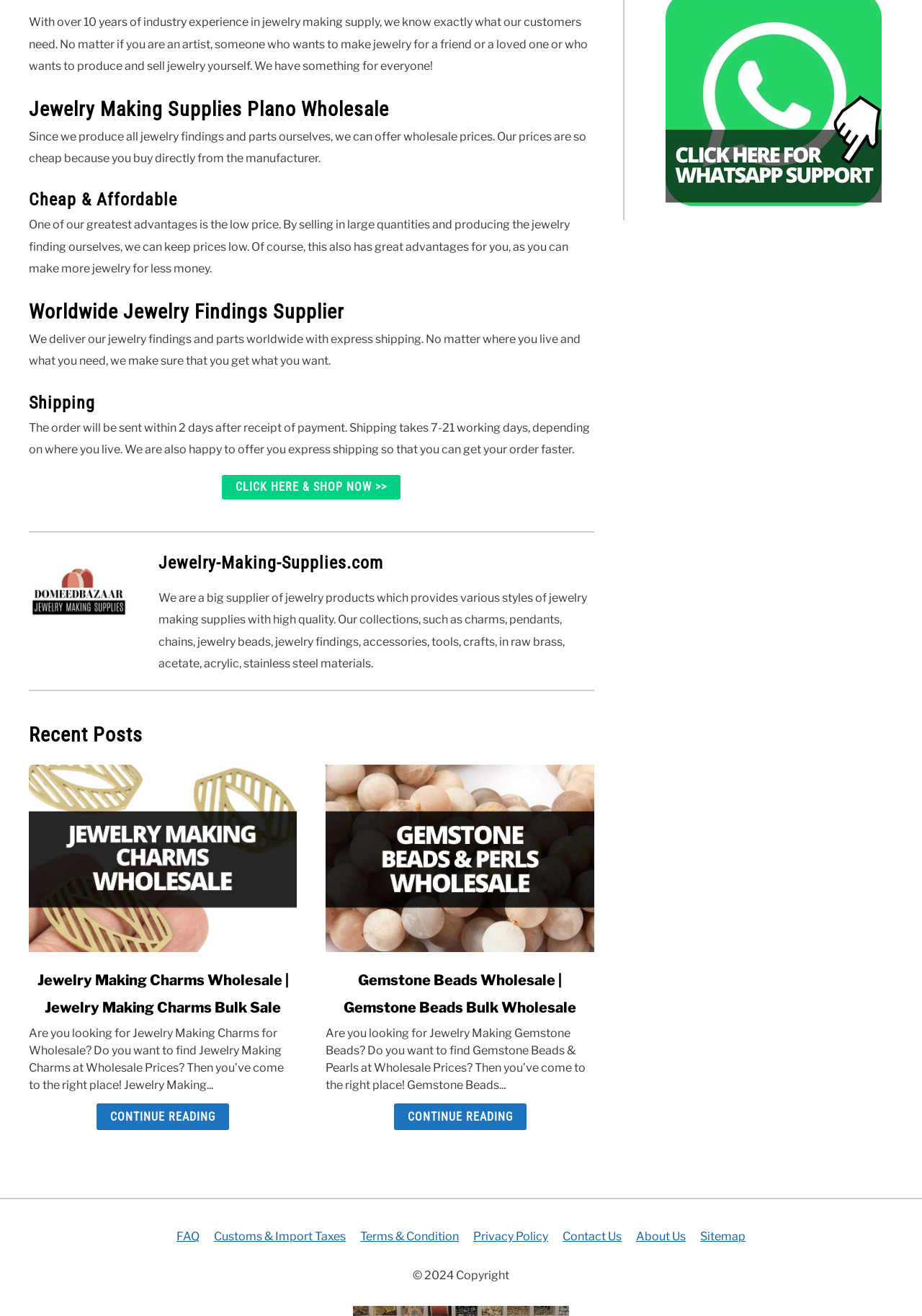Identify the bounding box coordinates for the element you need to click to achieve the following task: "Visit the 'Jewelry-Making-Supplies.com' website". Provide the bounding box coordinates as four float numbers between 0 and 1, in the form [left, top, right, bottom].

[0.172, 0.42, 0.416, 0.436]